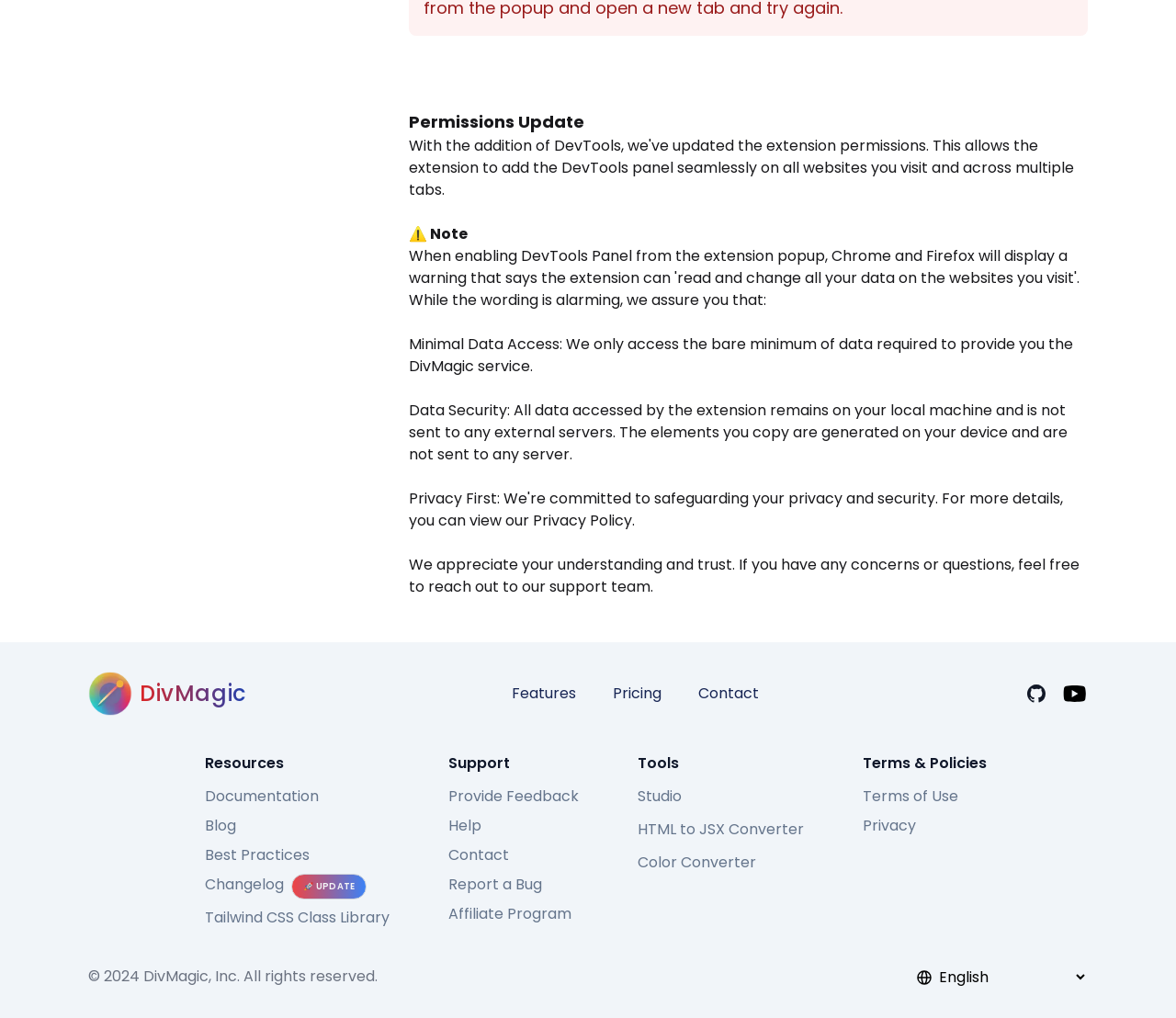Locate the bounding box coordinates of the element I should click to achieve the following instruction: "Browse the ONLINE STORE".

None